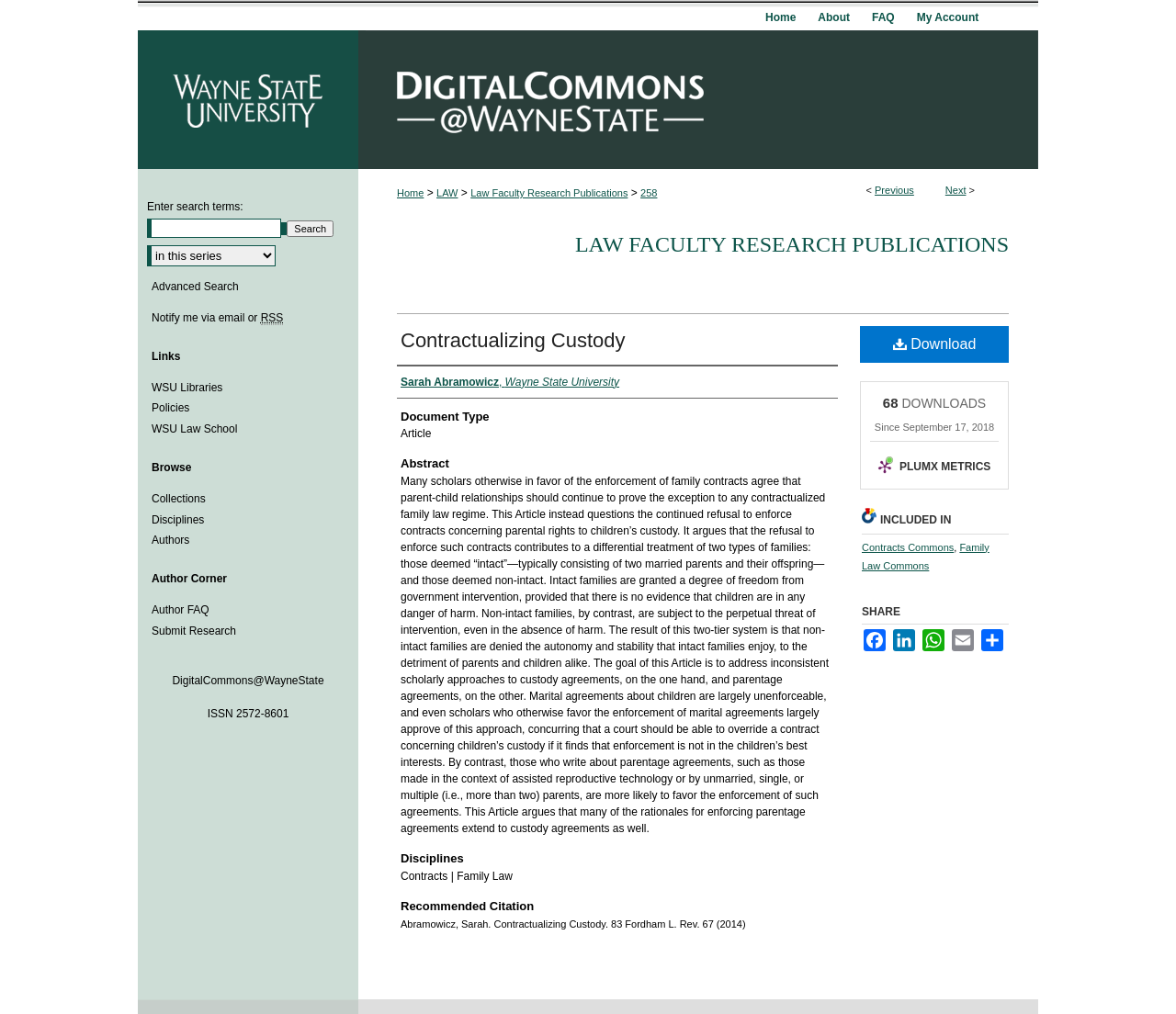Using the image as a reference, answer the following question in as much detail as possible:
How many downloads has the article had?

The number of downloads of the article can be found in the static text element with the text '68' located below the 'DOWNLOADS' heading, which clearly indicates the number of downloads of the article.